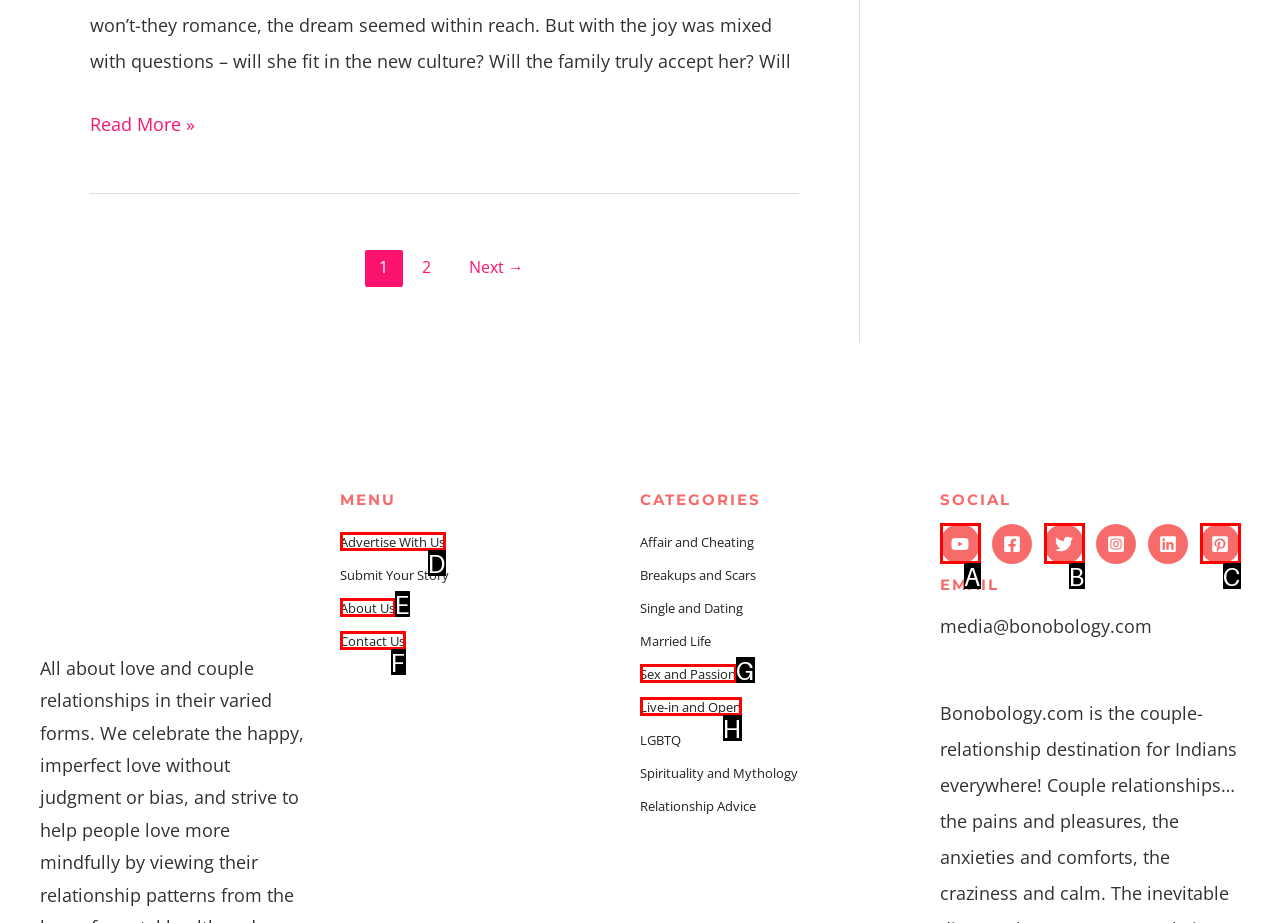Select the appropriate option that fits: About Us
Reply with the letter of the correct choice.

E